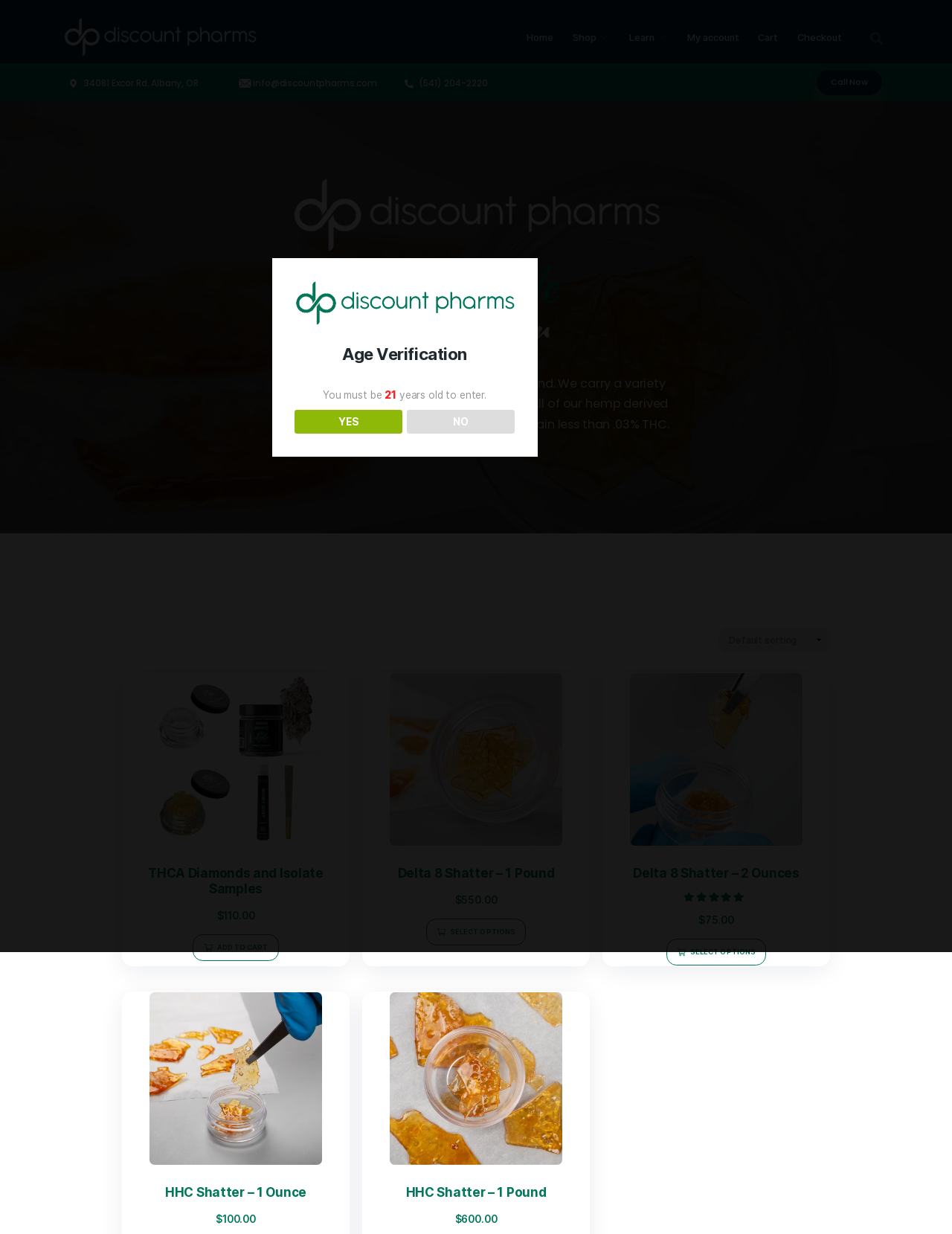Pinpoint the bounding box coordinates for the area that should be clicked to perform the following instruction: "Visit the Service Areas page".

None